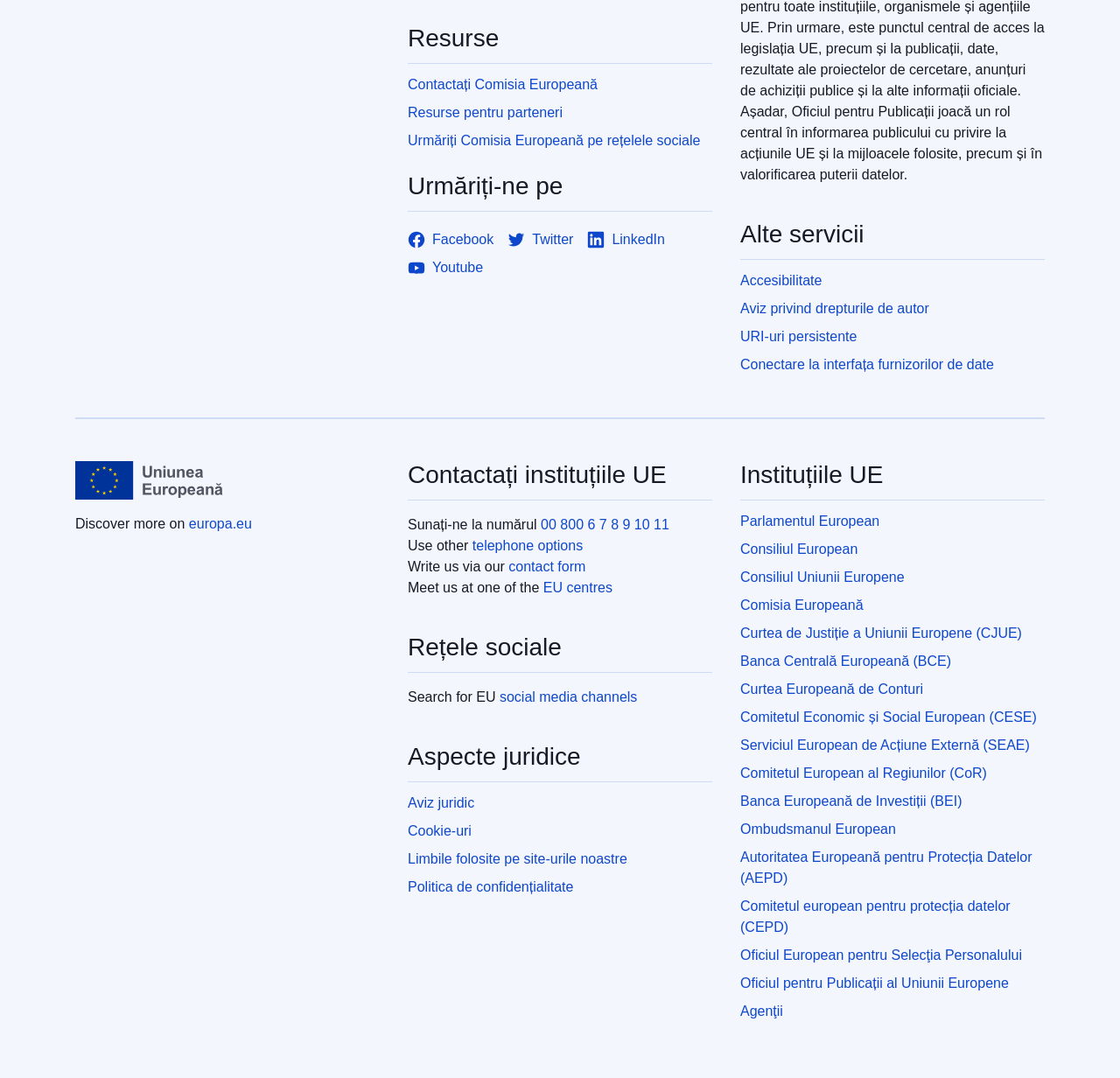Find the bounding box coordinates of the clickable area required to complete the following action: "Follow the European Union on Facebook".

[0.364, 0.213, 0.441, 0.232]